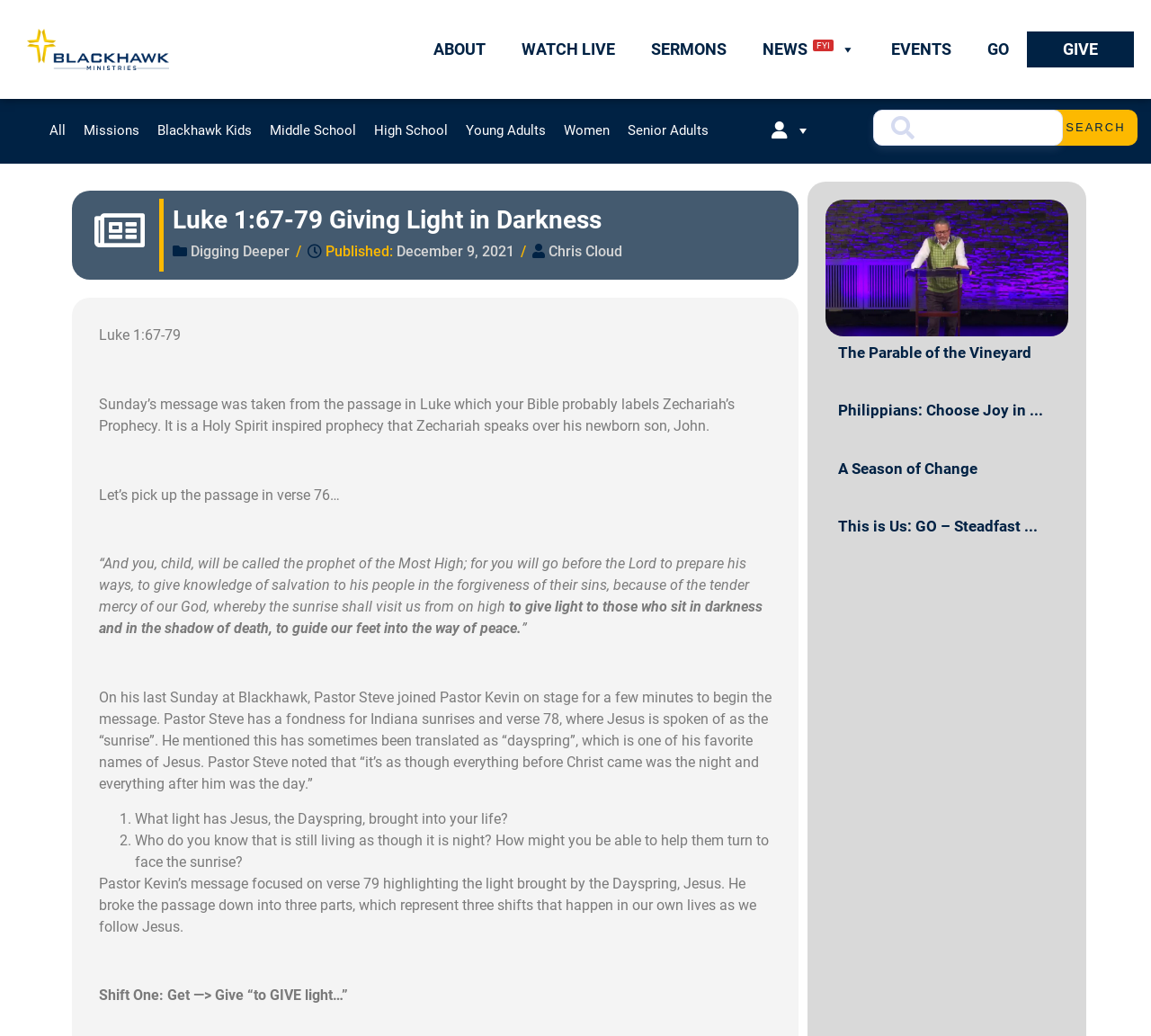Please specify the bounding box coordinates of the clickable region necessary for completing the following instruction: "View the 'The Parable of the Vineyard' article". The coordinates must consist of four float numbers between 0 and 1, i.e., [left, top, right, bottom].

[0.717, 0.193, 0.928, 0.325]